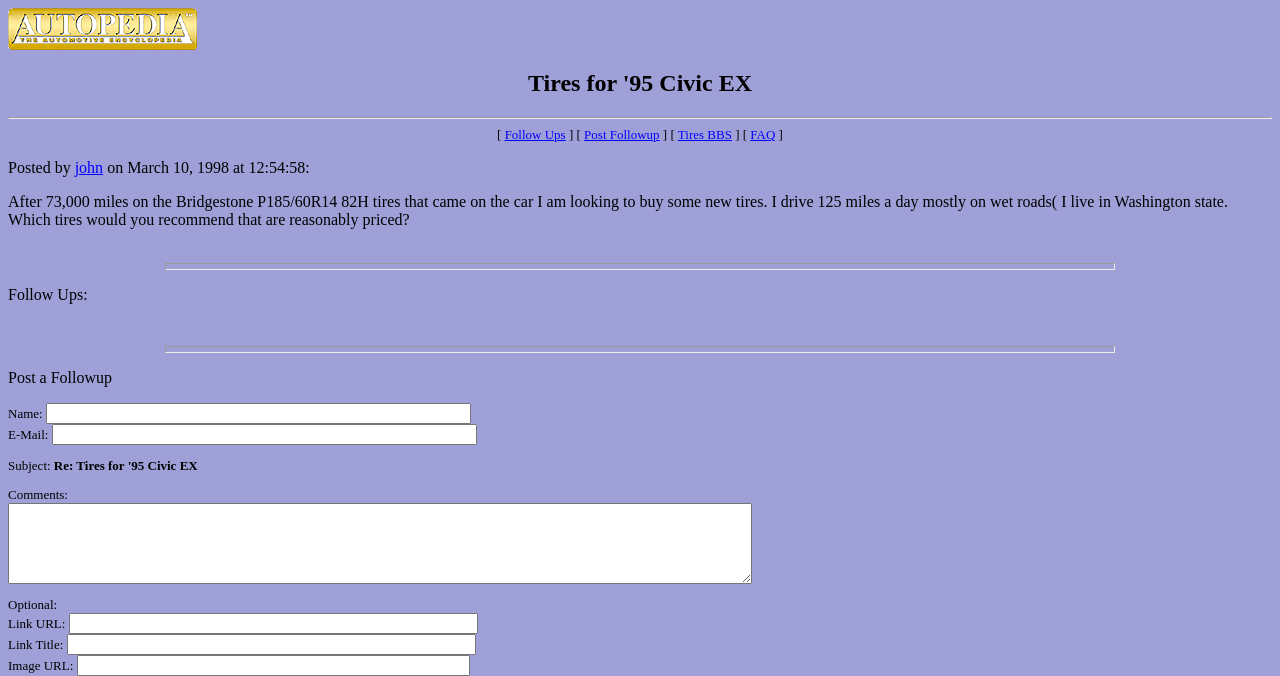Use the information in the screenshot to answer the question comprehensively: What is the purpose of the textboxes at the bottom of the page?

The textboxes at the bottom of the page are accompanied by labels such as 'Name:', 'E-Mail:', 'Subject:', and 'Comments:', which suggest that they are intended for users to input their information and comments to post a follow-up to the original question.